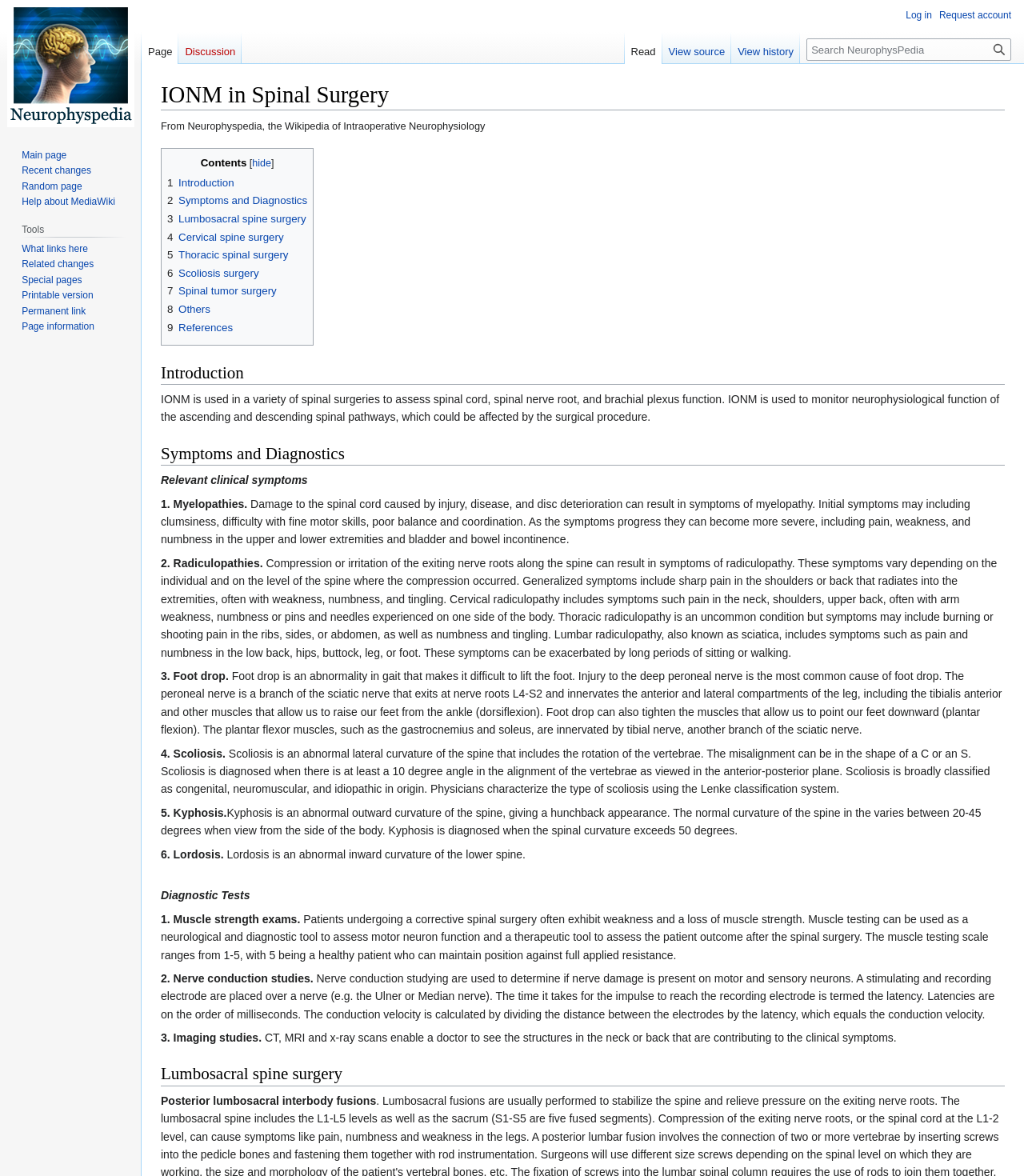Could you indicate the bounding box coordinates of the region to click in order to complete this instruction: "View history".

[0.714, 0.027, 0.781, 0.054]